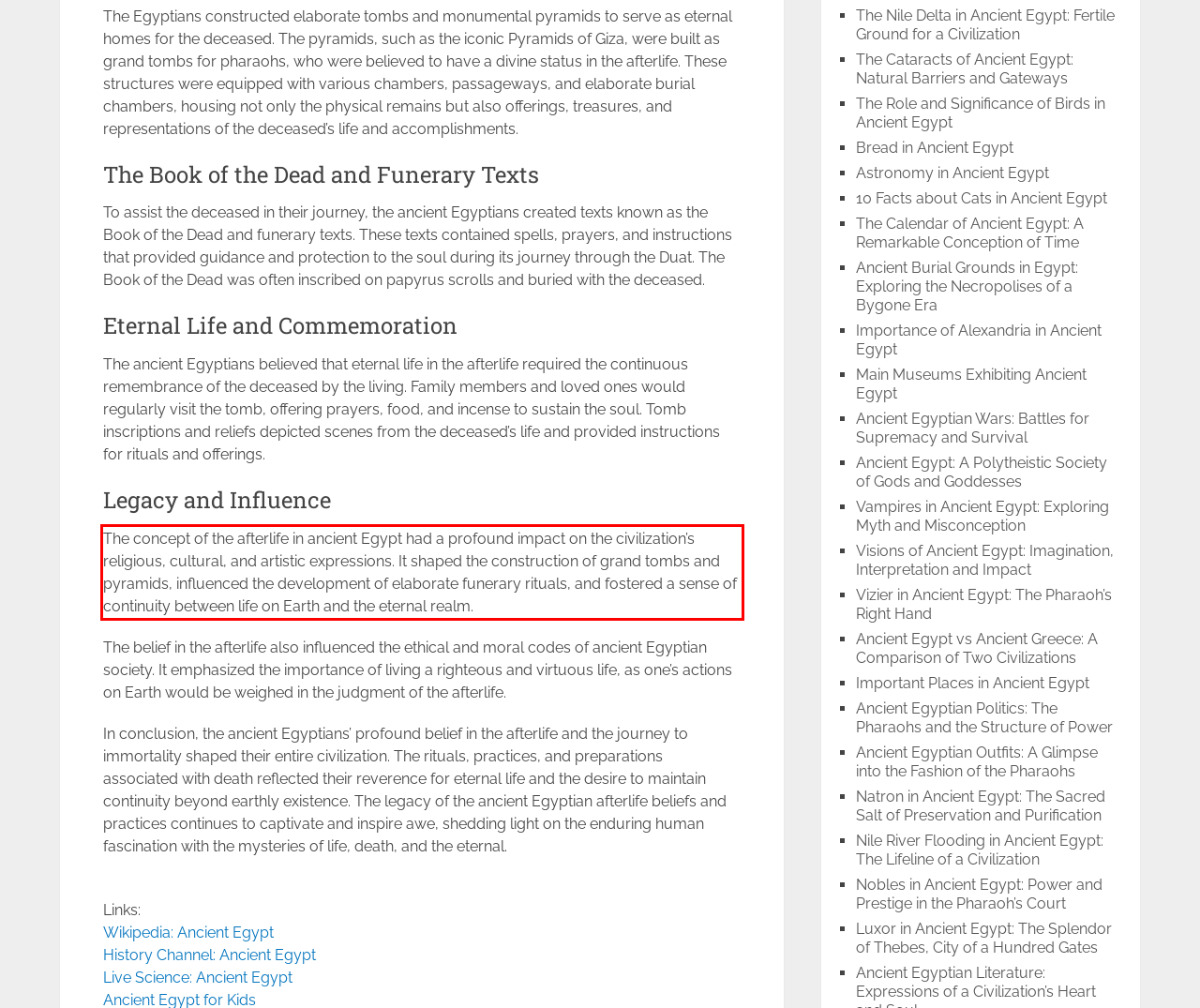Please examine the webpage screenshot containing a red bounding box and use OCR to recognize and output the text inside the red bounding box.

The concept of the afterlife in ancient Egypt had a profound impact on the civilization’s religious, cultural, and artistic expressions. It shaped the construction of grand tombs and pyramids, influenced the development of elaborate funerary rituals, and fostered a sense of continuity between life on Earth and the eternal realm.